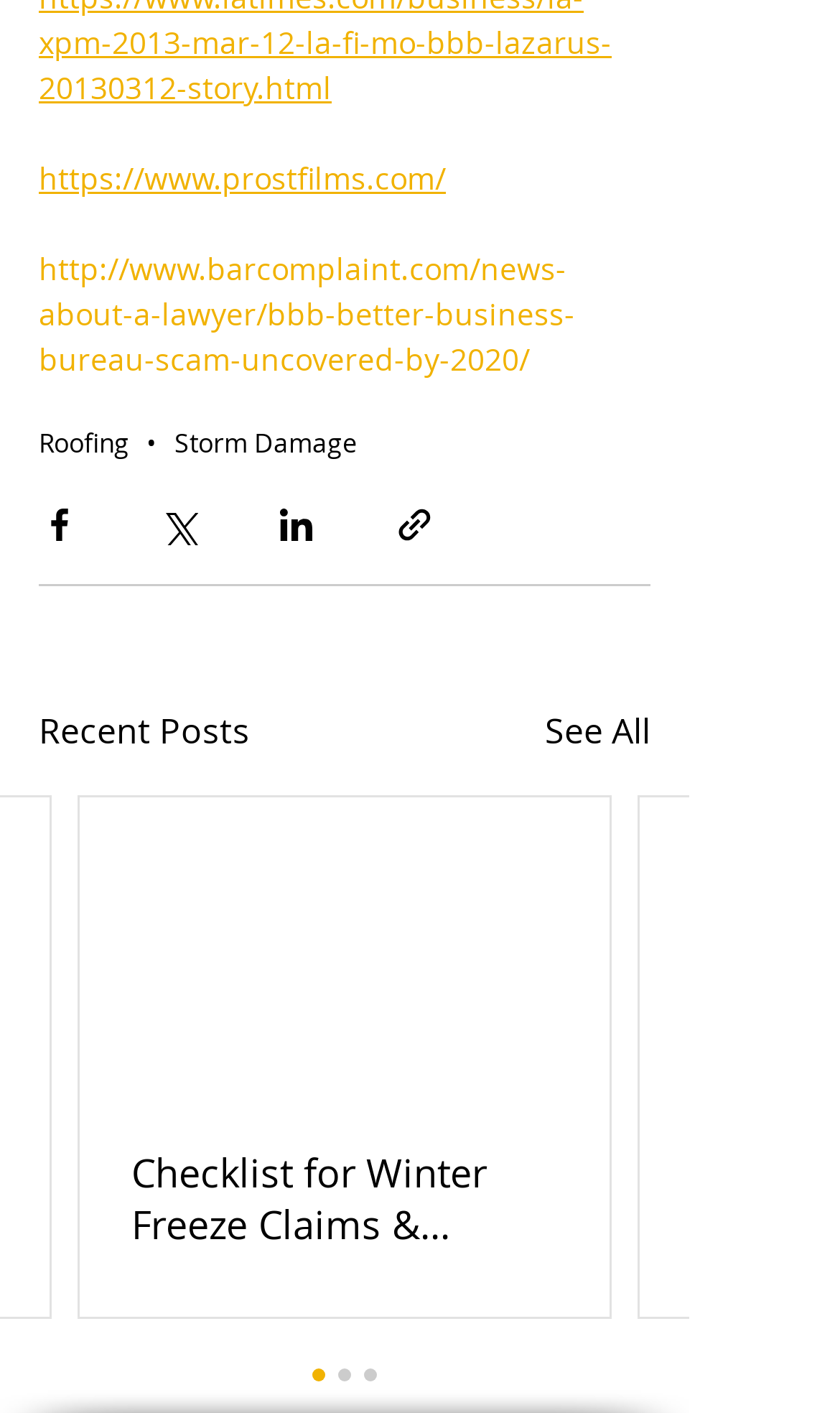Please identify the bounding box coordinates of the area that needs to be clicked to fulfill the following instruction: "View all recent posts."

[0.649, 0.499, 0.774, 0.535]